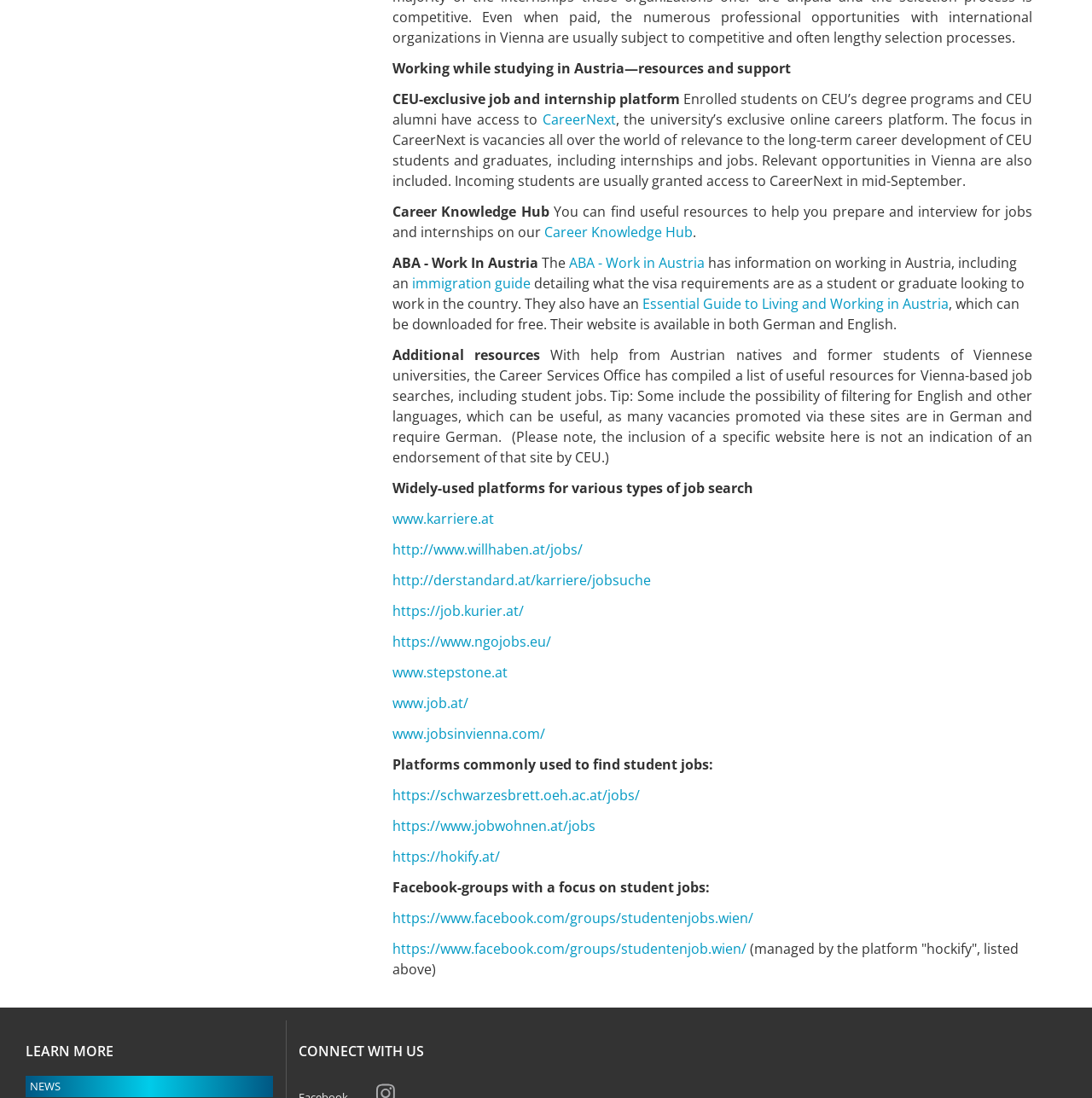Provide the bounding box for the UI element matching this description: "Home".

None